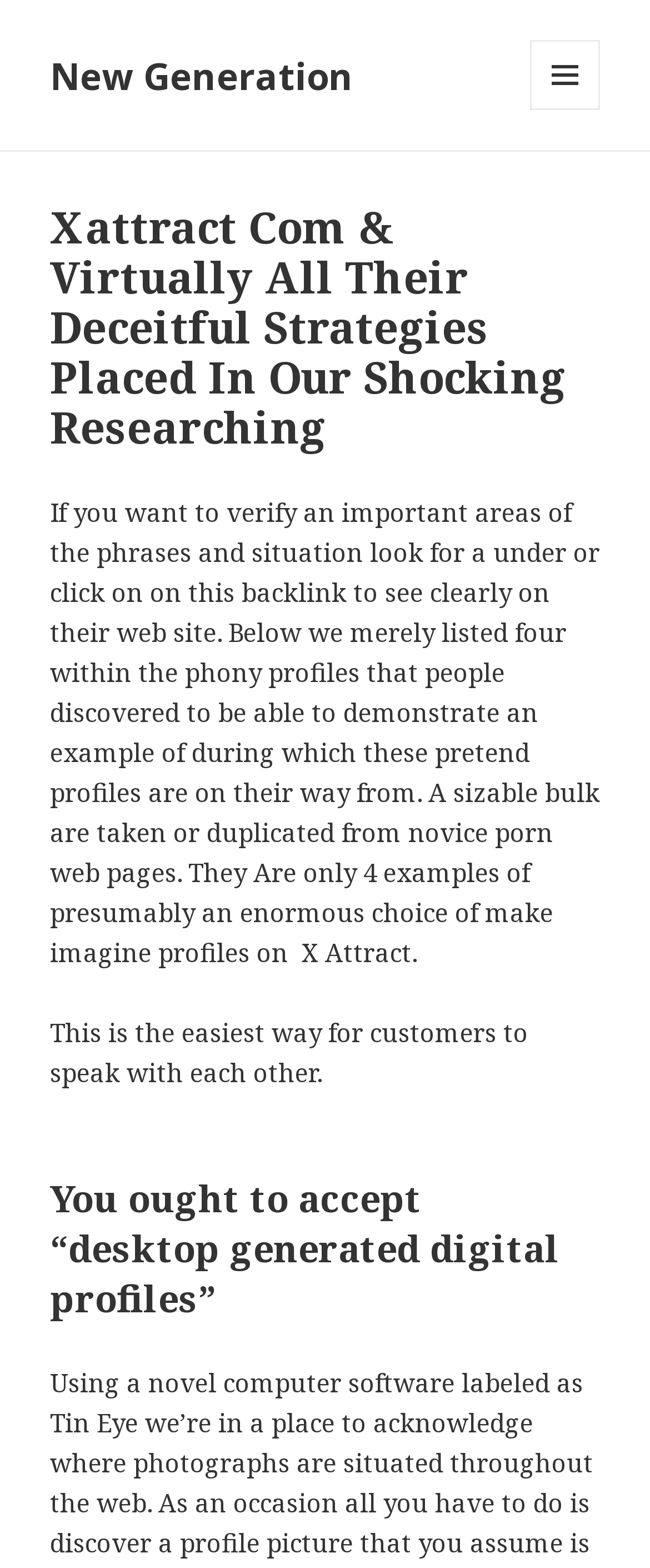Write an extensive caption that covers every aspect of the webpage.

The webpage appears to be a research-based article or review about Xattract Com, a dating platform. At the top, there is a link labeled "New Generation" positioned near the left edge of the page. To the right of this link, a button with an icon and the text "選單與小工具" (meaning "menu and small tools" in Chinese) is located.

Below these elements, a header section spans the entire width of the page, containing a heading that repeats the title "Xattract Com & Virtually All Their Deceitful Strategies Placed In Our Shocking Researching". 

The main content of the page is divided into paragraphs of text. The first paragraph discusses the importance of verifying certain phrases and situations, providing a link to the website for further clarification. It also lists four examples of fake profiles found on the platform, which are allegedly taken or duplicated from amateur porn websites. 

Further down, another paragraph explains that the platform allows users to communicate with each other. Finally, a heading "You ought to accept “desktop generated digital profiles”" is positioned near the bottom of the page. Overall, the webpage presents a critical review of Xattract Com, highlighting its deceitful strategies and fake profiles.